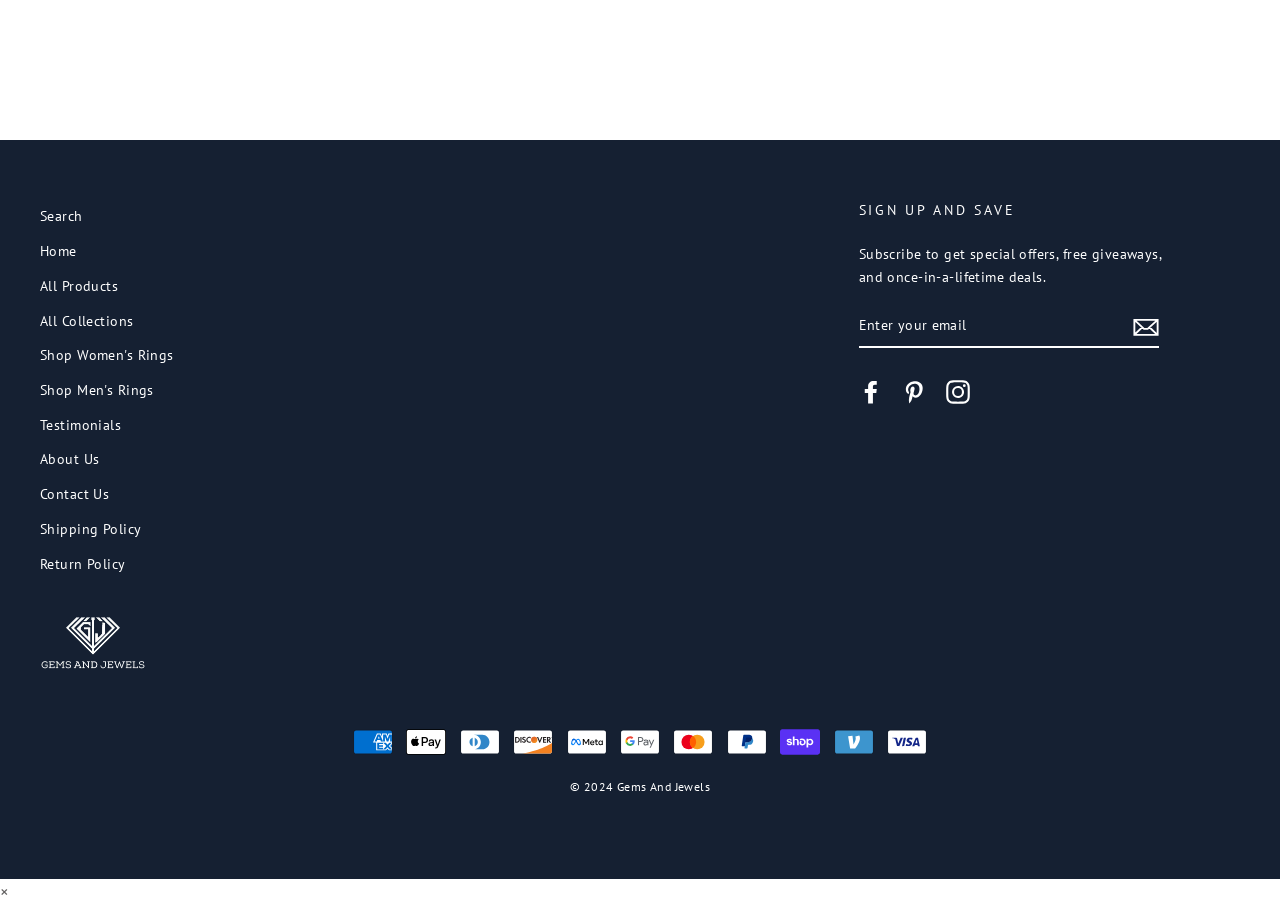How many social media links are there?
Please provide a single word or phrase answer based on the image.

3